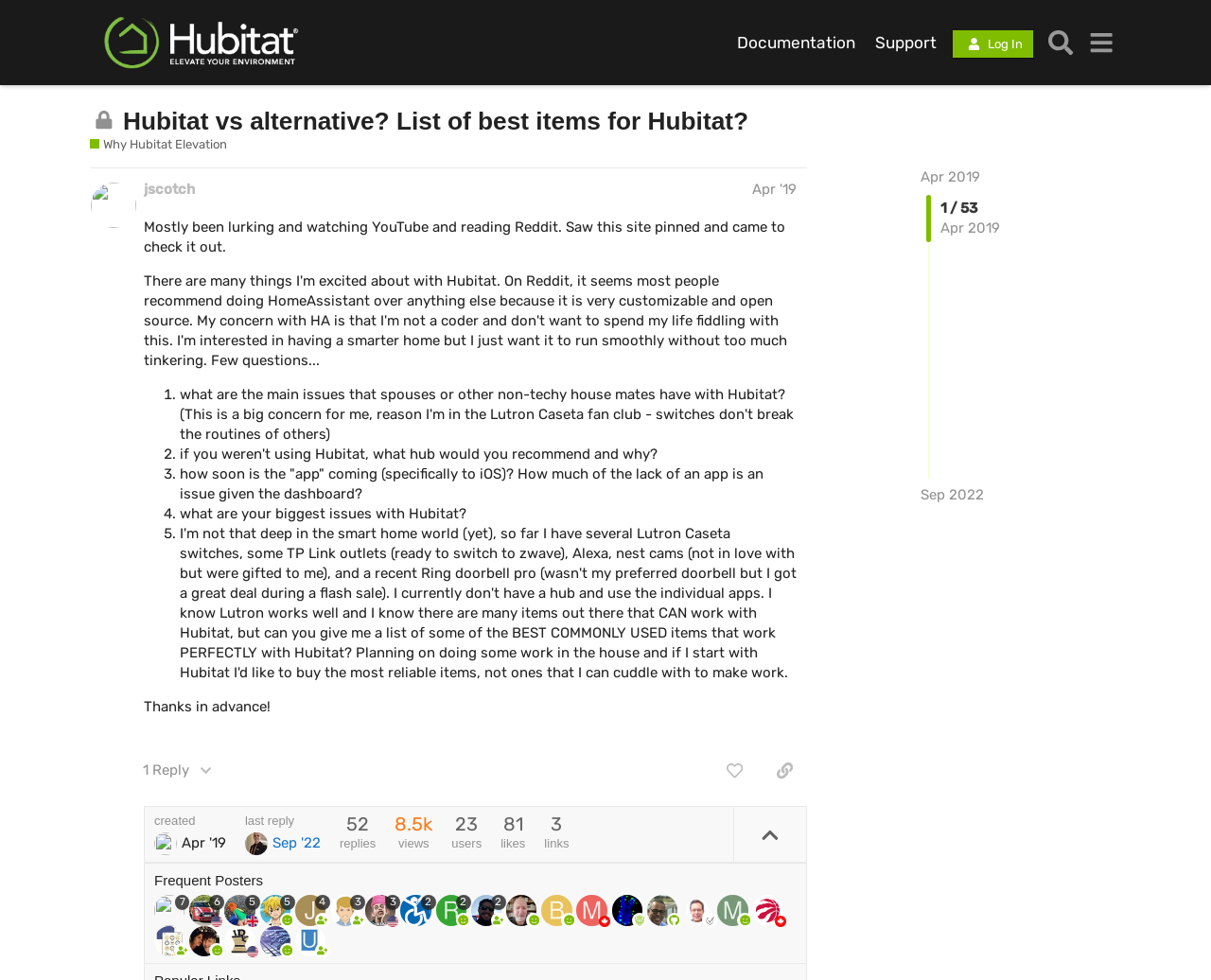What is the number of views for this topic?
Refer to the image and provide a one-word or short phrase answer.

8.5k